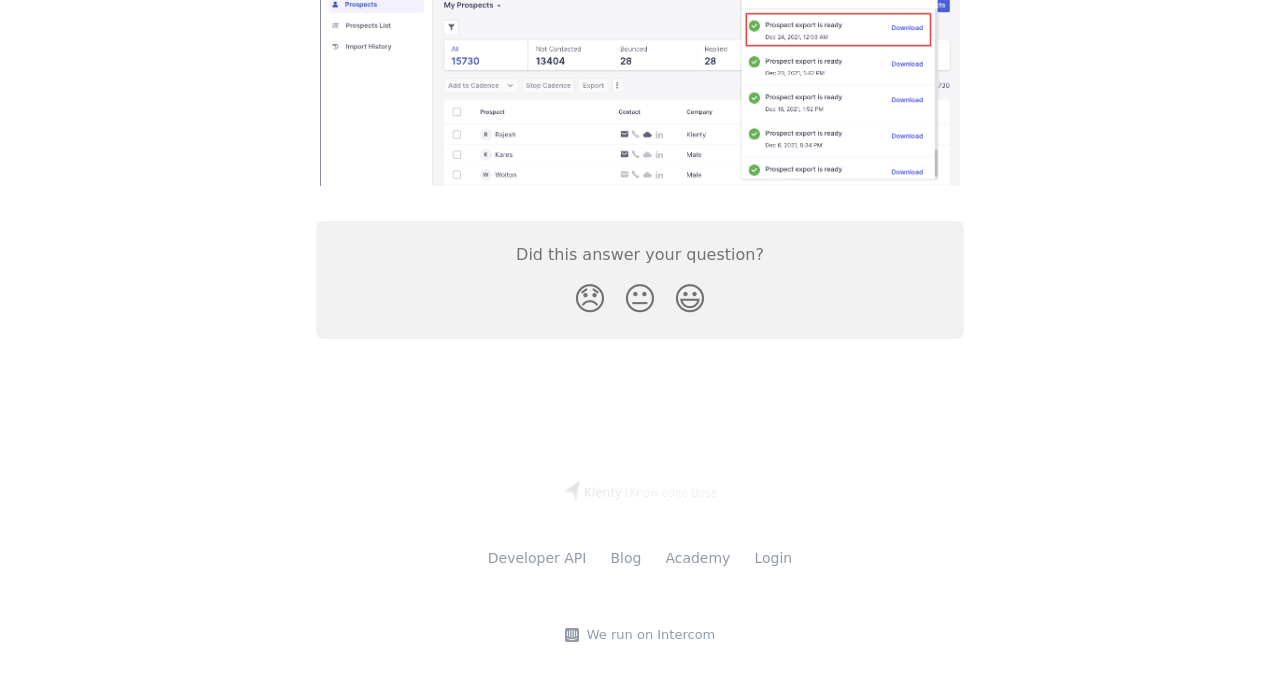Specify the bounding box coordinates of the area to click in order to follow the given instruction: "Click on the 'Wayleadr' tree item."

None